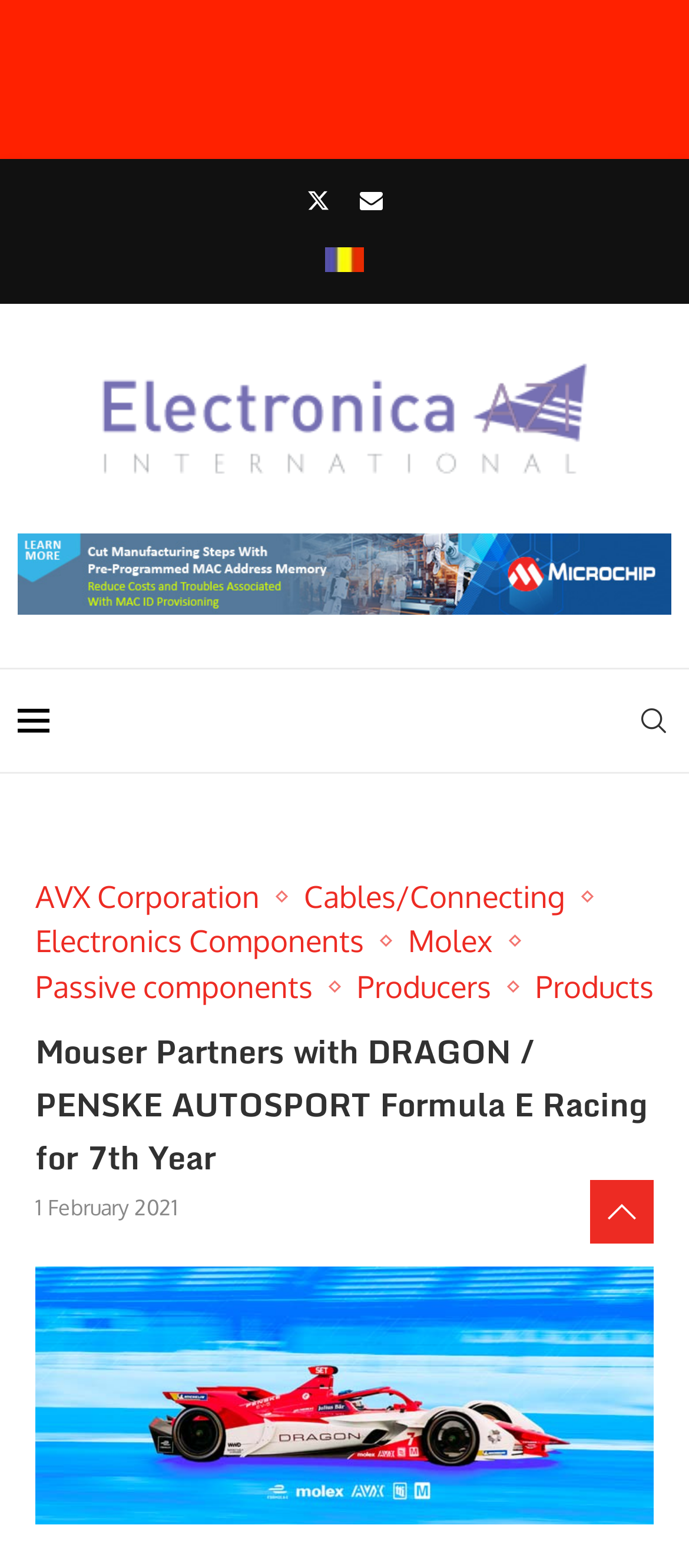Indicate the bounding box coordinates of the clickable region to achieve the following instruction: "Learn about Molex."

[0.592, 0.589, 0.741, 0.612]